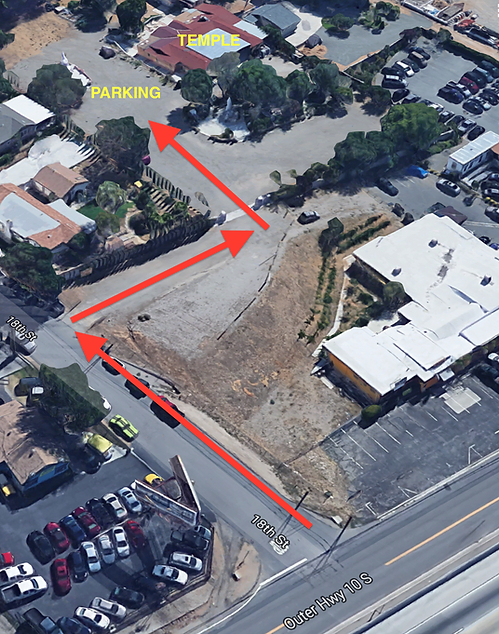Based on what you see in the screenshot, provide a thorough answer to this question: What is situated closely to the temple?

The parking lot is situated closely to the temple, providing accessible entry for visitors, as illustrated in the aerial view of the parking area adjacent to the temple.